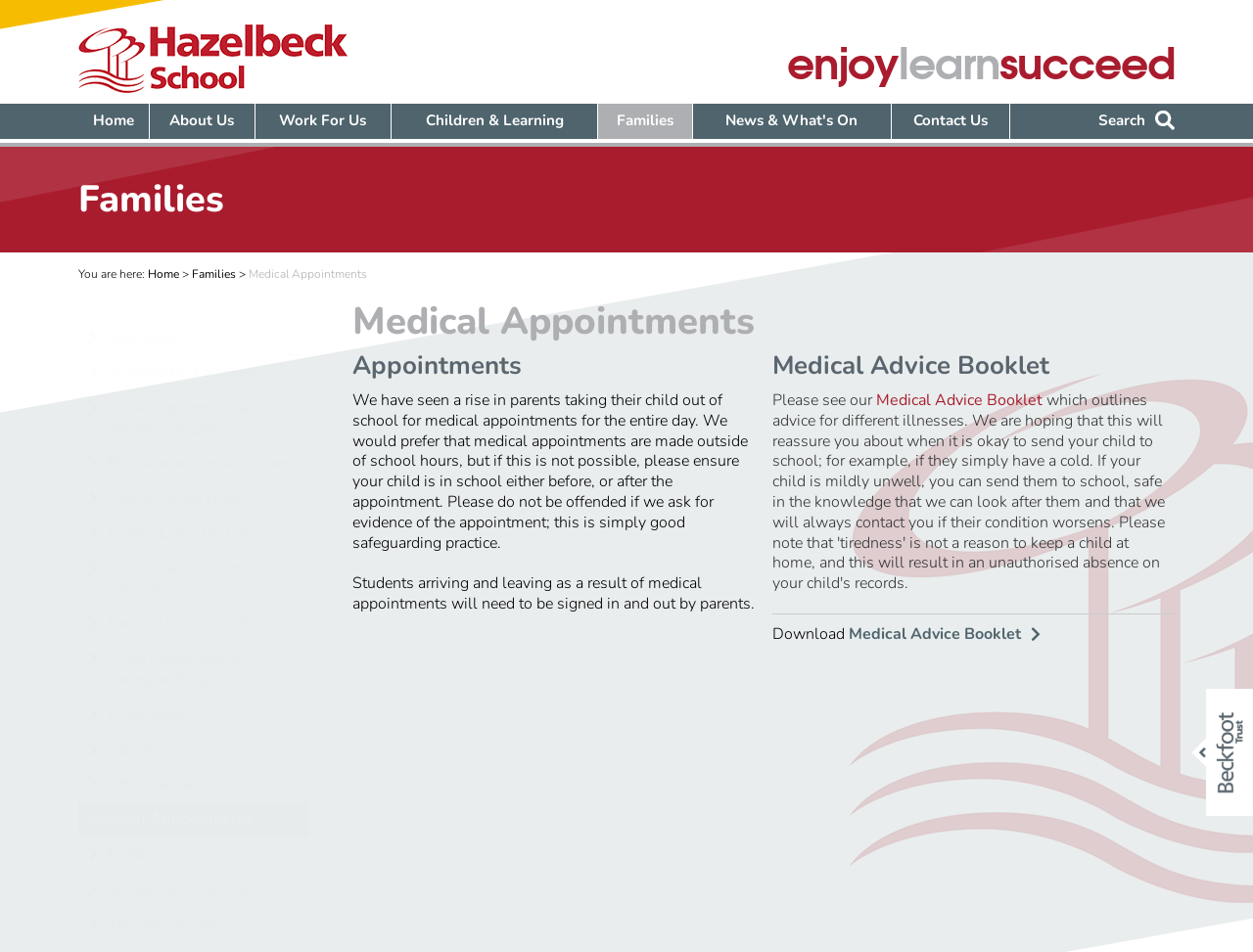Describe every aspect of the webpage in a detailed manner.

The webpage is about Hazelbeck School's medical appointments policy. At the top left, there is a link to the school's homepage, accompanied by an image of the school's logo. Below this, there are three static text elements displaying the words "enjoy", "learn", and "succeed". 

To the right of the school's logo, there is a navigation menu consisting of seven links: "Home", "About Us", "Work For Us", "Children & Learning", "Families", "News & What's On", and "Contact Us". Next to the navigation menu, there is a search box with a button.

Below the navigation menu, there is a section dedicated to the current page, "Families", with a link to "Home" and a breadcrumb trail indicating the current location. 

The main content of the page is divided into two columns. The left column contains a list of links related to medical appointments, including "Overview", "Support for Families", and "Medical Appointments", among others. 

The right column contains three sections. The first section, headed "Medical Appointments", explains the school's policy on medical appointments, stating that parents should try to schedule appointments outside of school hours and provide evidence of the appointment. 

The second section, headed "Appointments", provides additional information on students arriving and leaving for medical appointments. 

The third section, headed "Medical Advice Booklet", offers a downloadable booklet with medical advice, with links to download the booklet in two different formats.